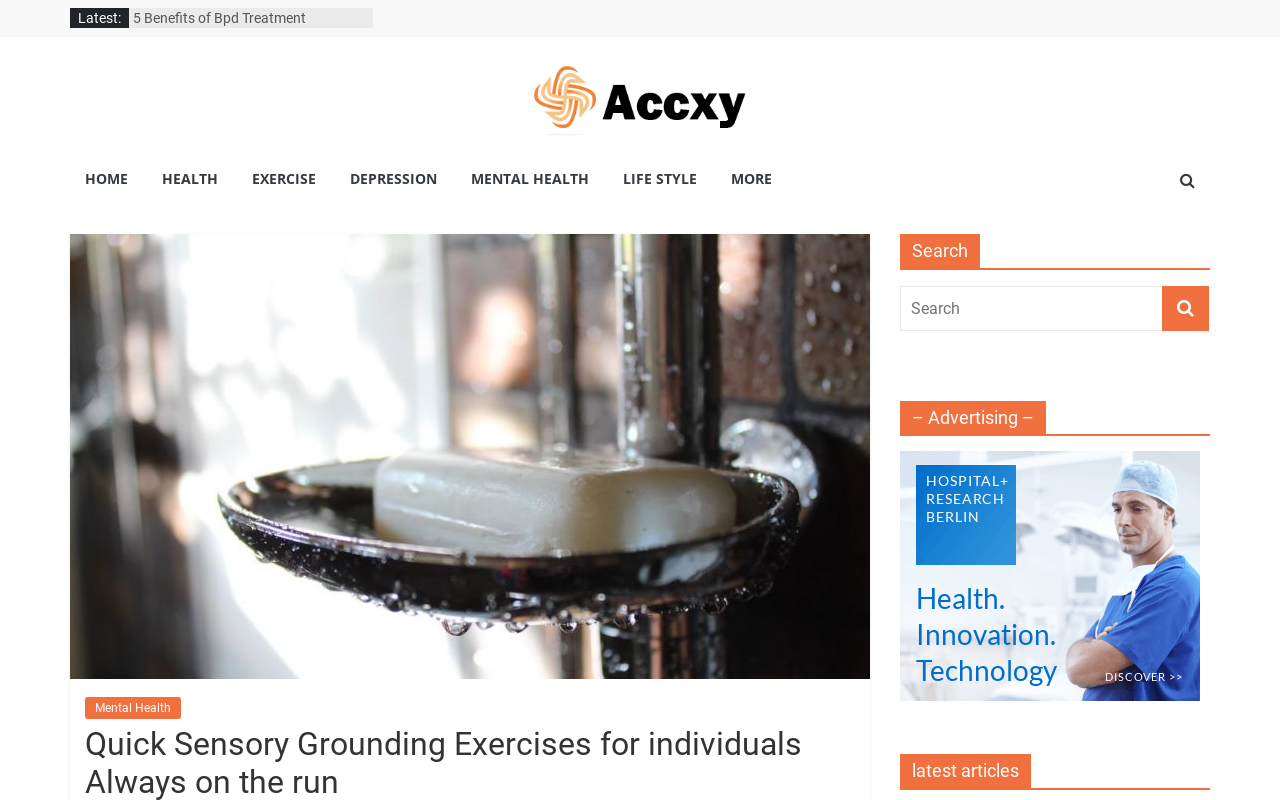Analyze the image and answer the question with as much detail as possible: 
What are the categories available on the website?

The categories available on the website can be found by looking at the navigation menu, which is located below the logo and above the search bar. The categories are listed horizontally and include HOME, HEALTH, EXERCISE, DEPRESSION, MENTAL HEALTH, LIFE STYLE, and MORE.